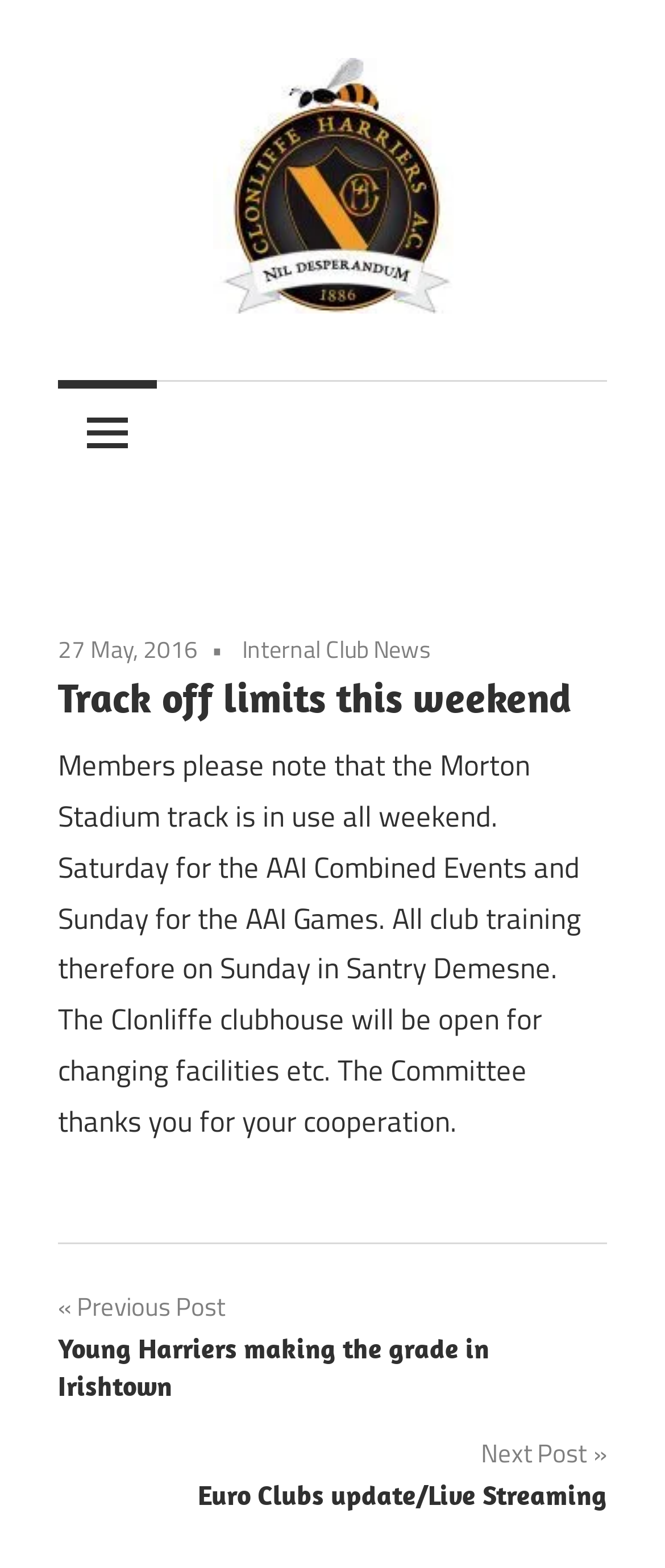How many links are in the post navigation section?
Look at the image and respond with a one-word or short phrase answer.

2